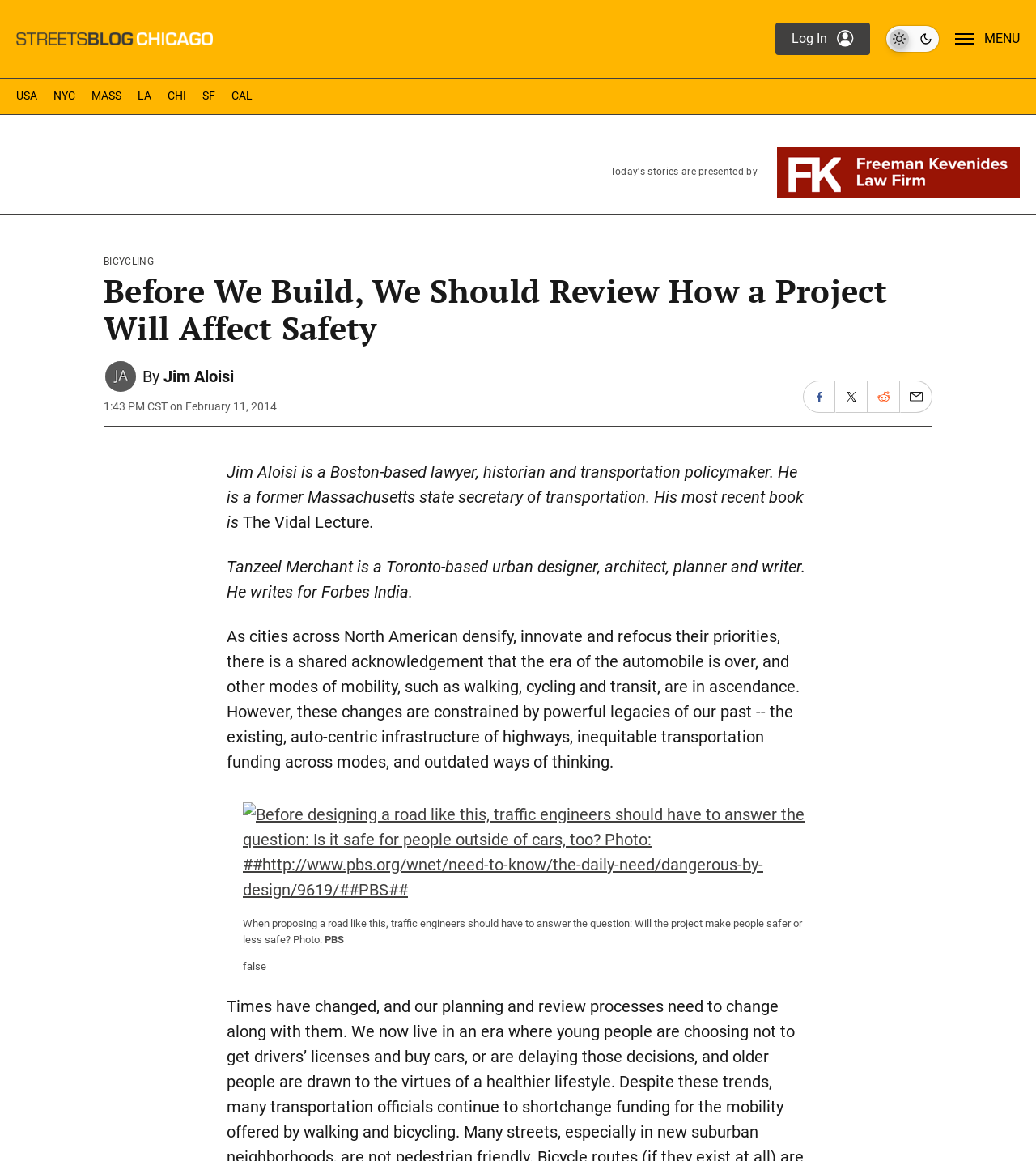What is the main idea of the article?
Could you give a comprehensive explanation in response to this question?

The article argues that as cities densify and innovate, there is a need to prioritize safety in transportation, moving away from auto-centric infrastructure and towards modes like walking, cycling, and transit, as mentioned in the paragraph that discusses the changes in transportation priorities.